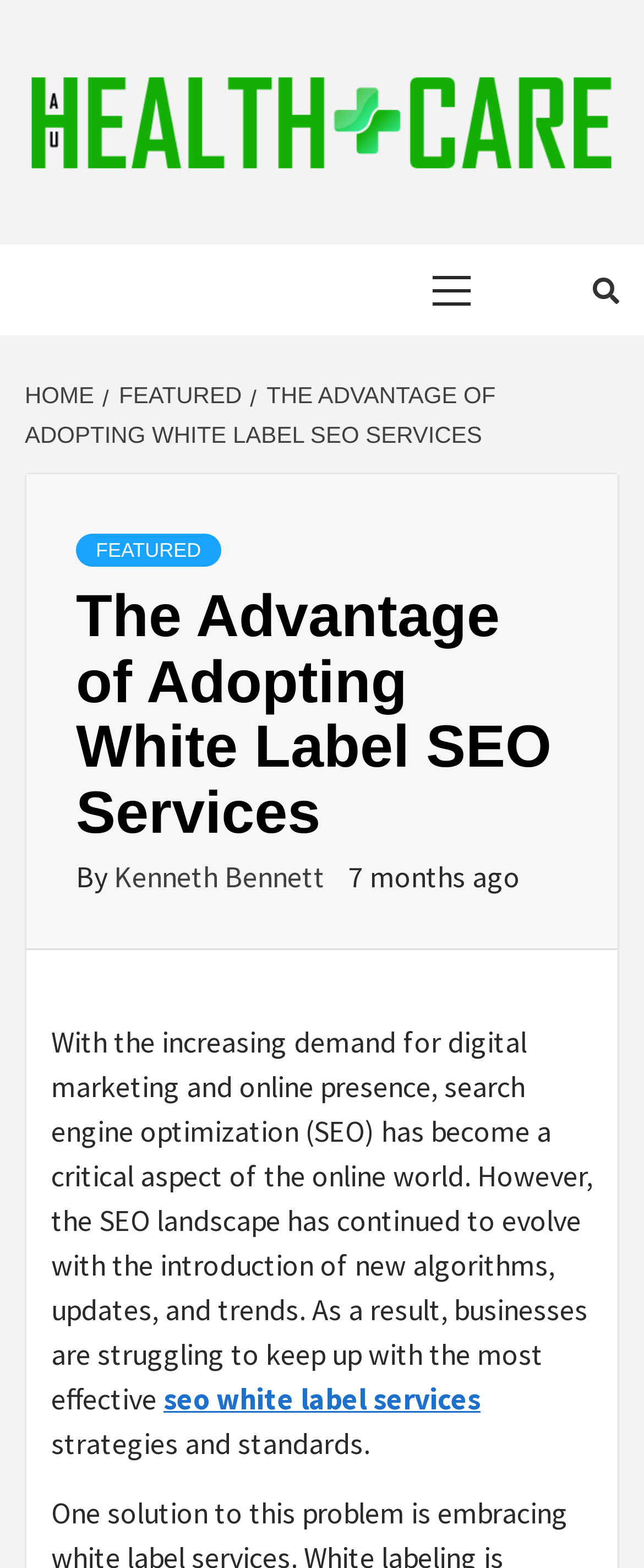Point out the bounding box coordinates of the section to click in order to follow this instruction: "learn about white label SEO services".

[0.254, 0.879, 0.746, 0.904]